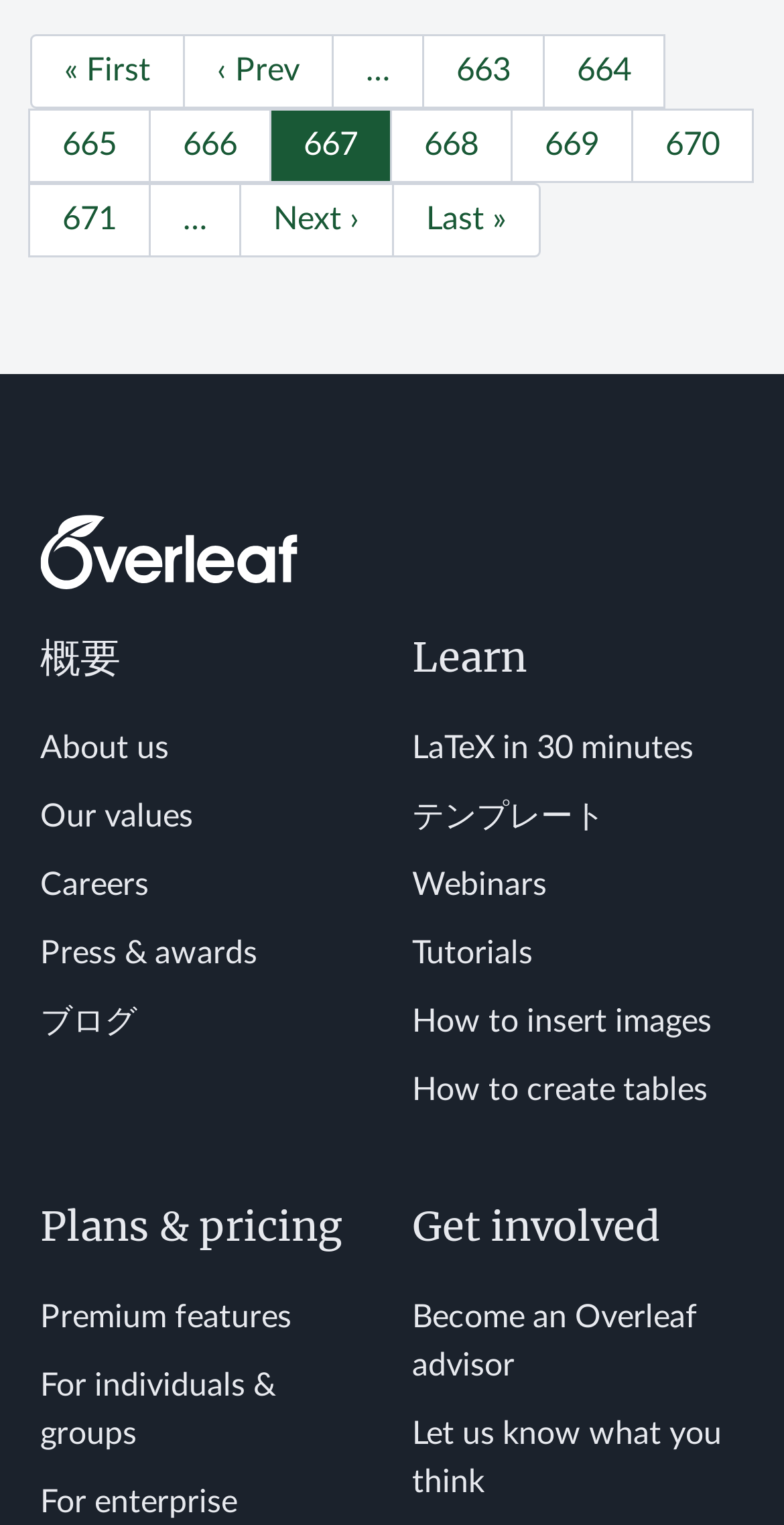Extract the bounding box coordinates for the UI element described as: "« First".

[0.038, 0.022, 0.236, 0.071]